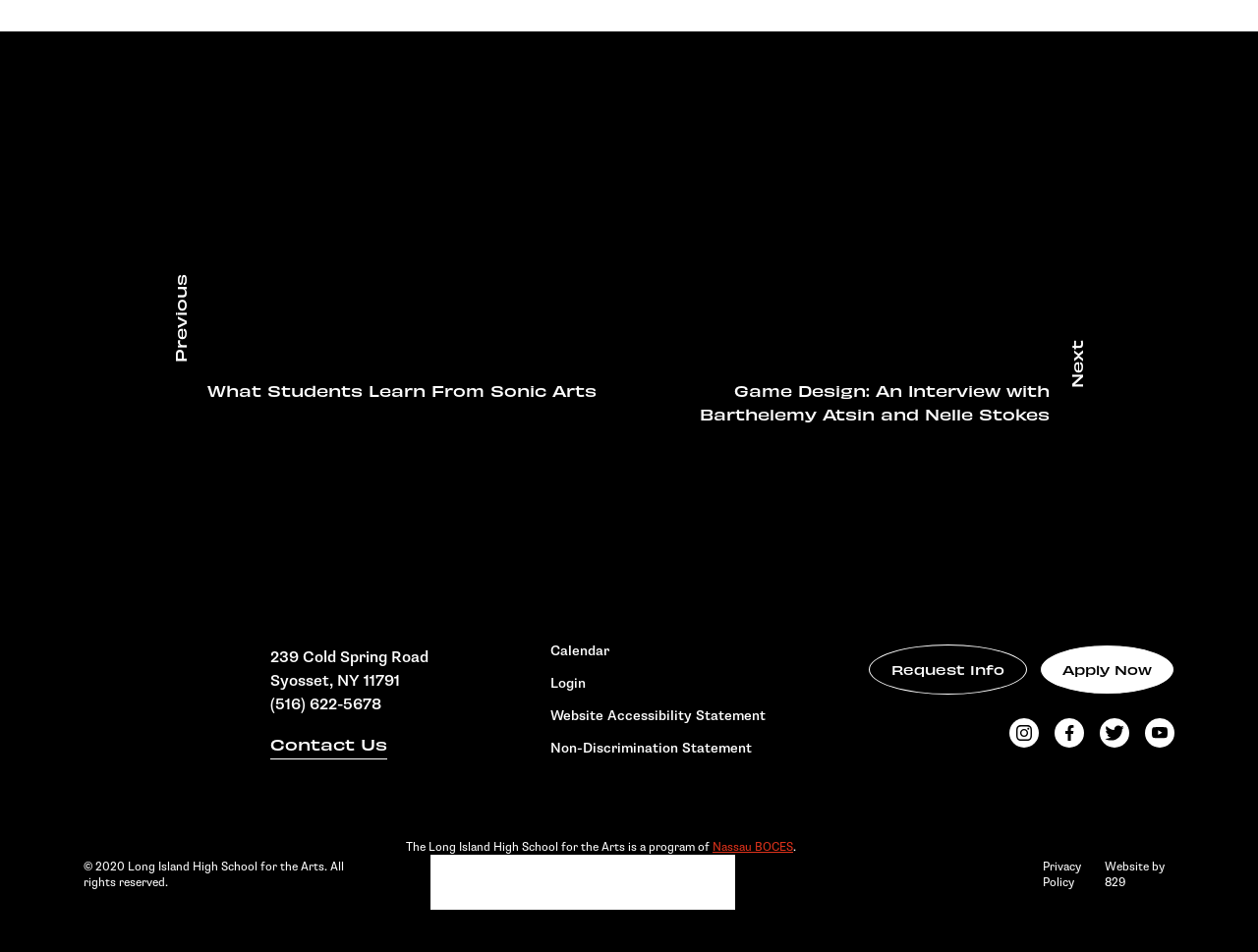Locate the bounding box coordinates of the element's region that should be clicked to carry out the following instruction: "Check the website accessibility statement". The coordinates need to be four float numbers between 0 and 1, i.e., [left, top, right, bottom].

[0.438, 0.744, 0.609, 0.76]